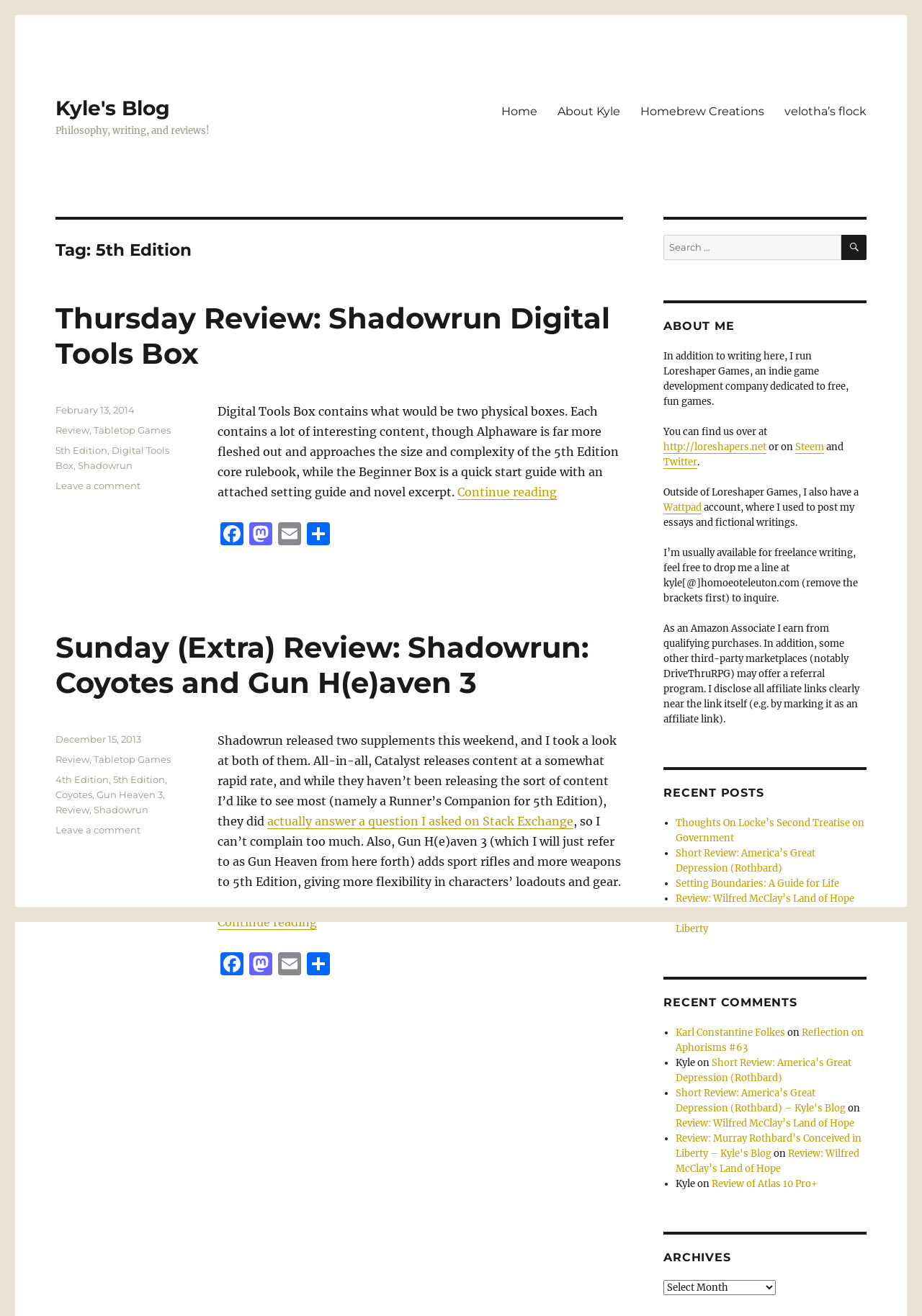What is the category of the first article?
Using the image as a reference, give a one-word or short phrase answer.

Review